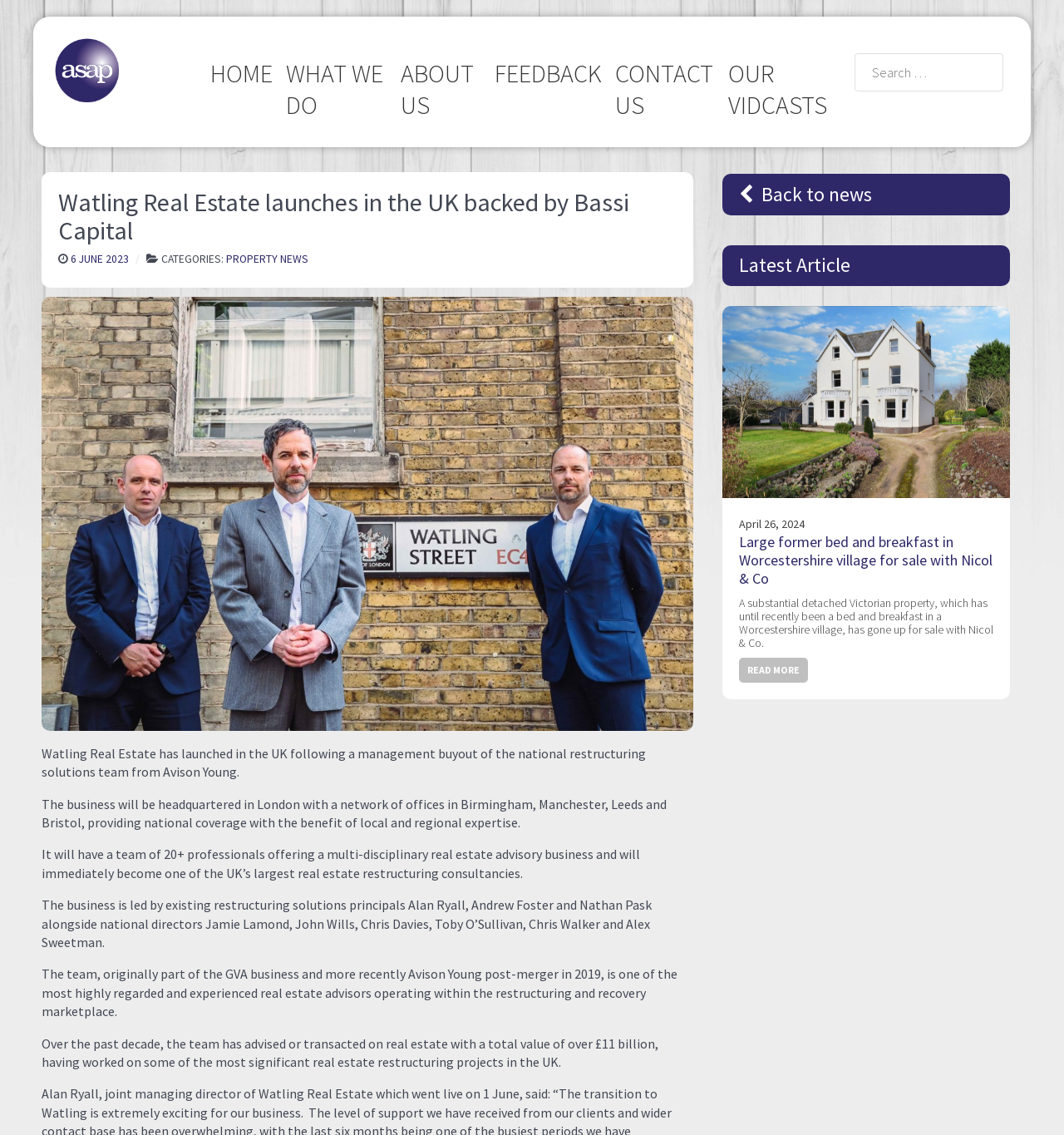Determine the bounding box coordinates for the area that should be clicked to carry out the following instruction: "Go back to news".

[0.695, 0.16, 0.82, 0.183]